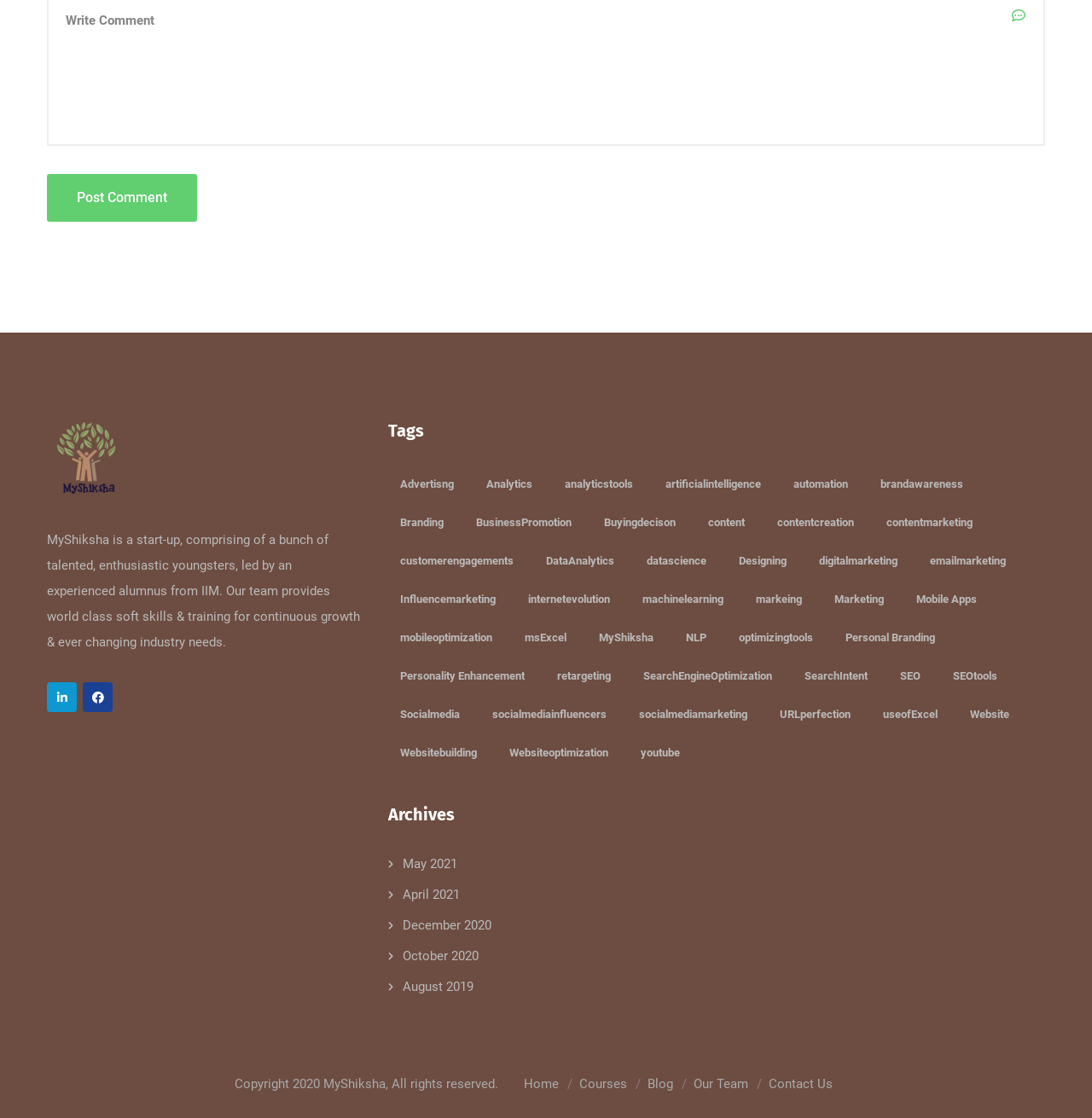Locate the bounding box of the UI element with the following description: "October 2020".

[0.368, 0.848, 0.438, 0.862]